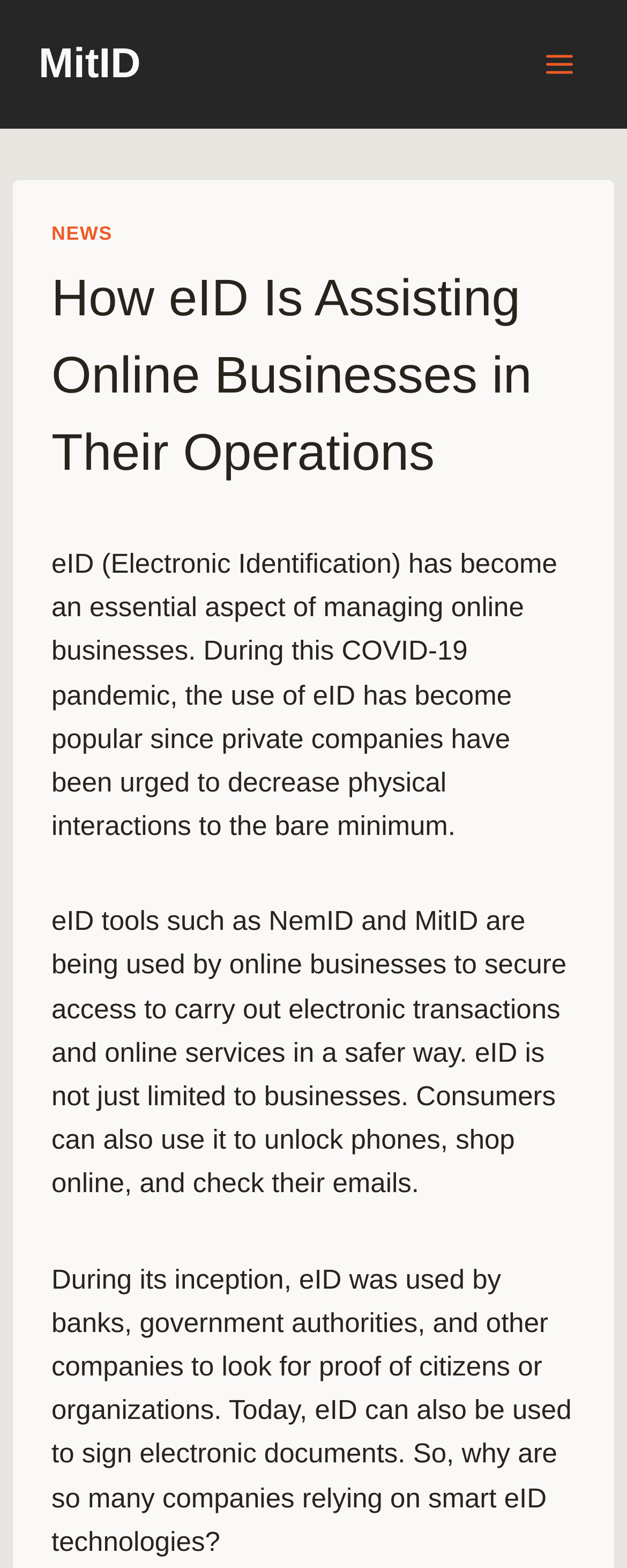Provide a one-word or one-phrase answer to the question:
What is eID used for?

electronic transactions